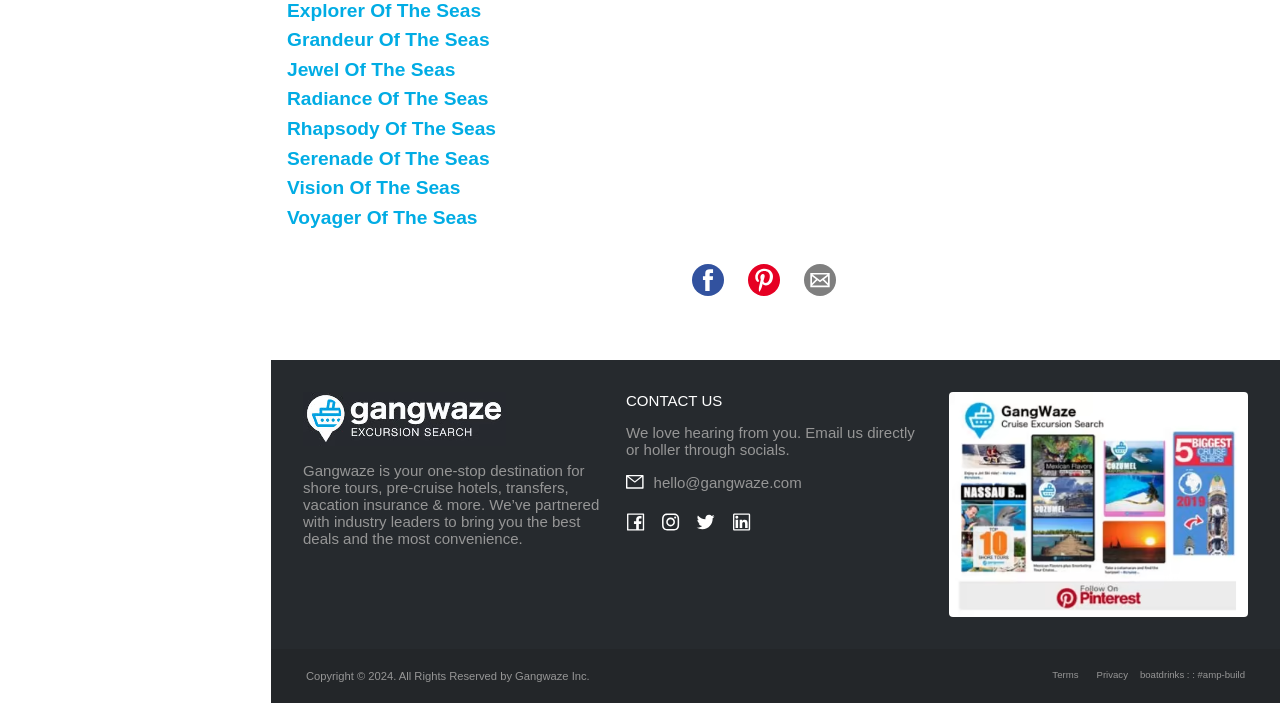Use one word or a short phrase to answer the question provided: 
What is the copyright year?

2024